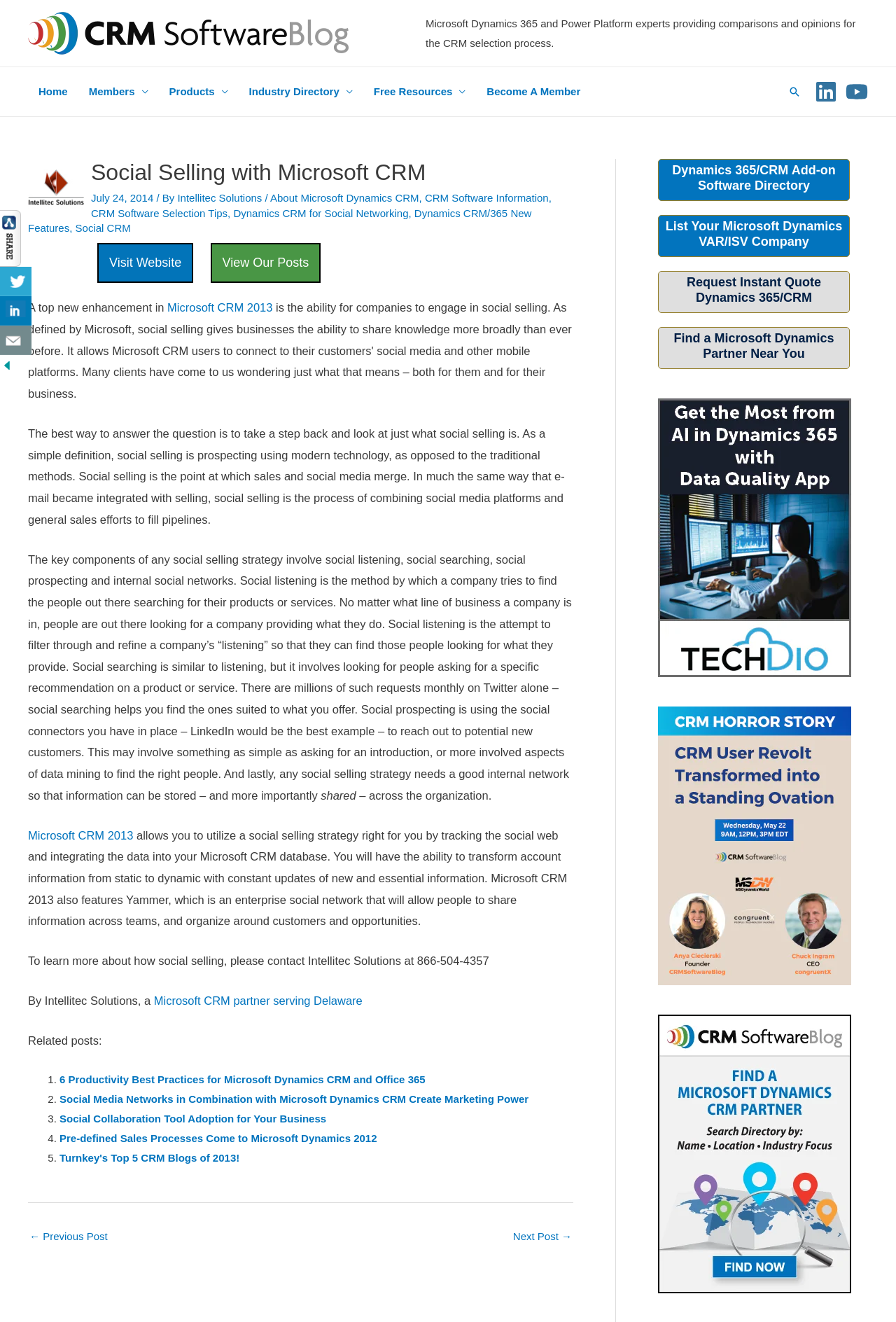What is the company mentioned in the article?
Look at the image and construct a detailed response to the question.

I found the answer by reading the article, which mentions 'Intellitec Solutions' as a Microsoft CRM partner.